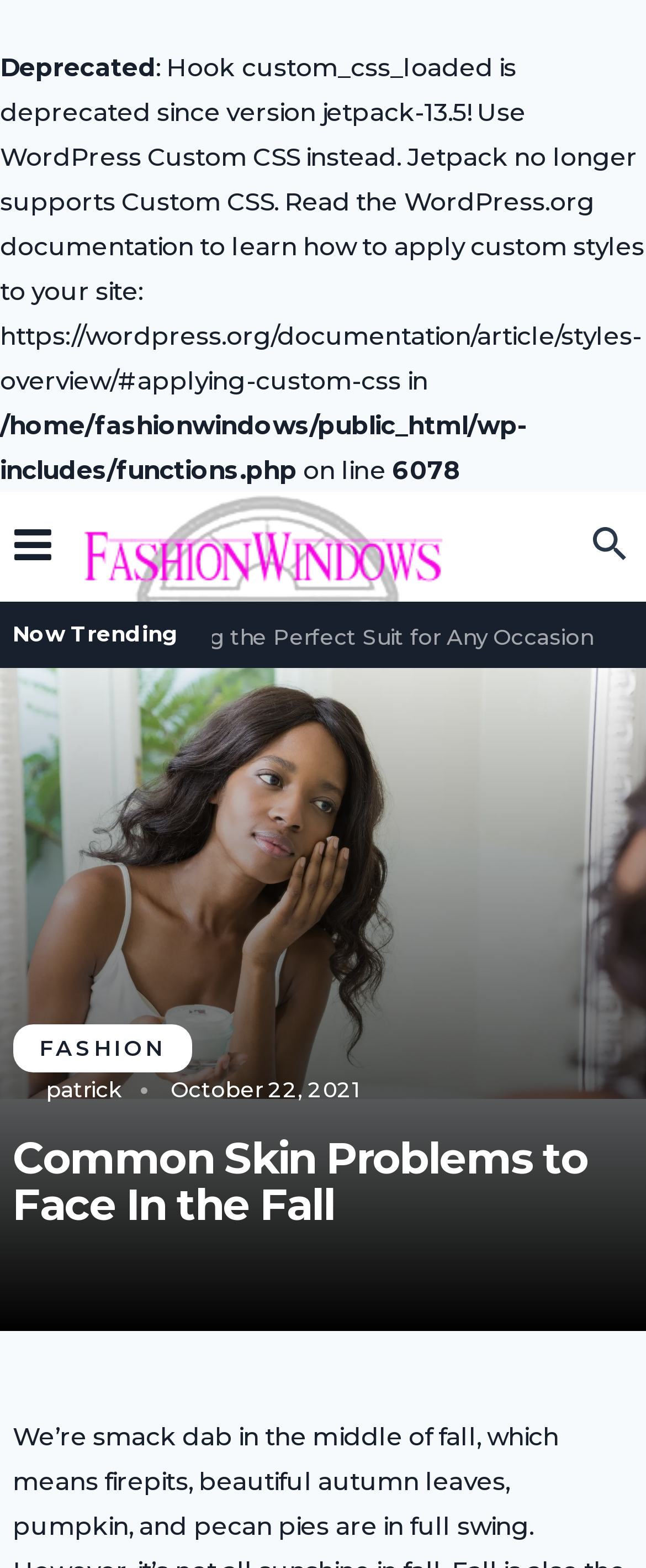Generate a thorough explanation of the webpage's elements.

The webpage appears to be an article about common skin problems that people face during the fall season. At the top of the page, there is a heading that reads "FashionWindows" with an accompanying image. Below this, there is a trending section labeled "Now Trending". 

The main article's title, "Common Skin Problems to Face In the Fall", is displayed prominently in the middle of the page, accompanied by a large image that takes up most of the width of the page. 

On the top-right side of the page, there are links to other sections of the website, including "FASHION" and a link to an author named "patrick". The date "October 22, 2021" is also displayed in this area. 

There are several blocks of text at the top of the page that appear to be error messages or warnings related to the website's coding, but these do not seem to be part of the main article's content.